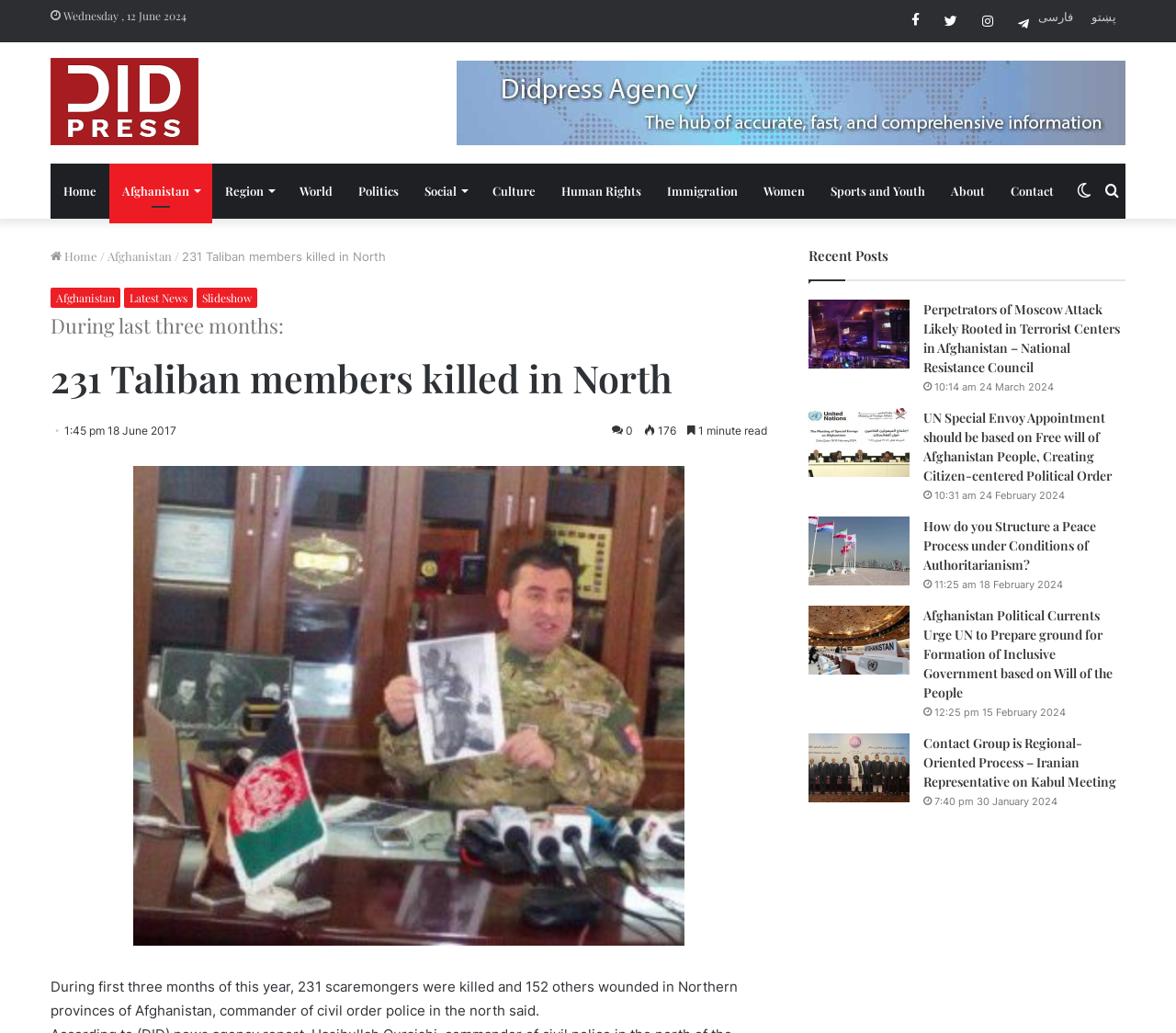Given the element description Latest News, specify the bounding box coordinates of the corresponding UI element in the format (top-left x, top-left y, bottom-right x, bottom-right y). All values must be between 0 and 1.

[0.105, 0.278, 0.164, 0.298]